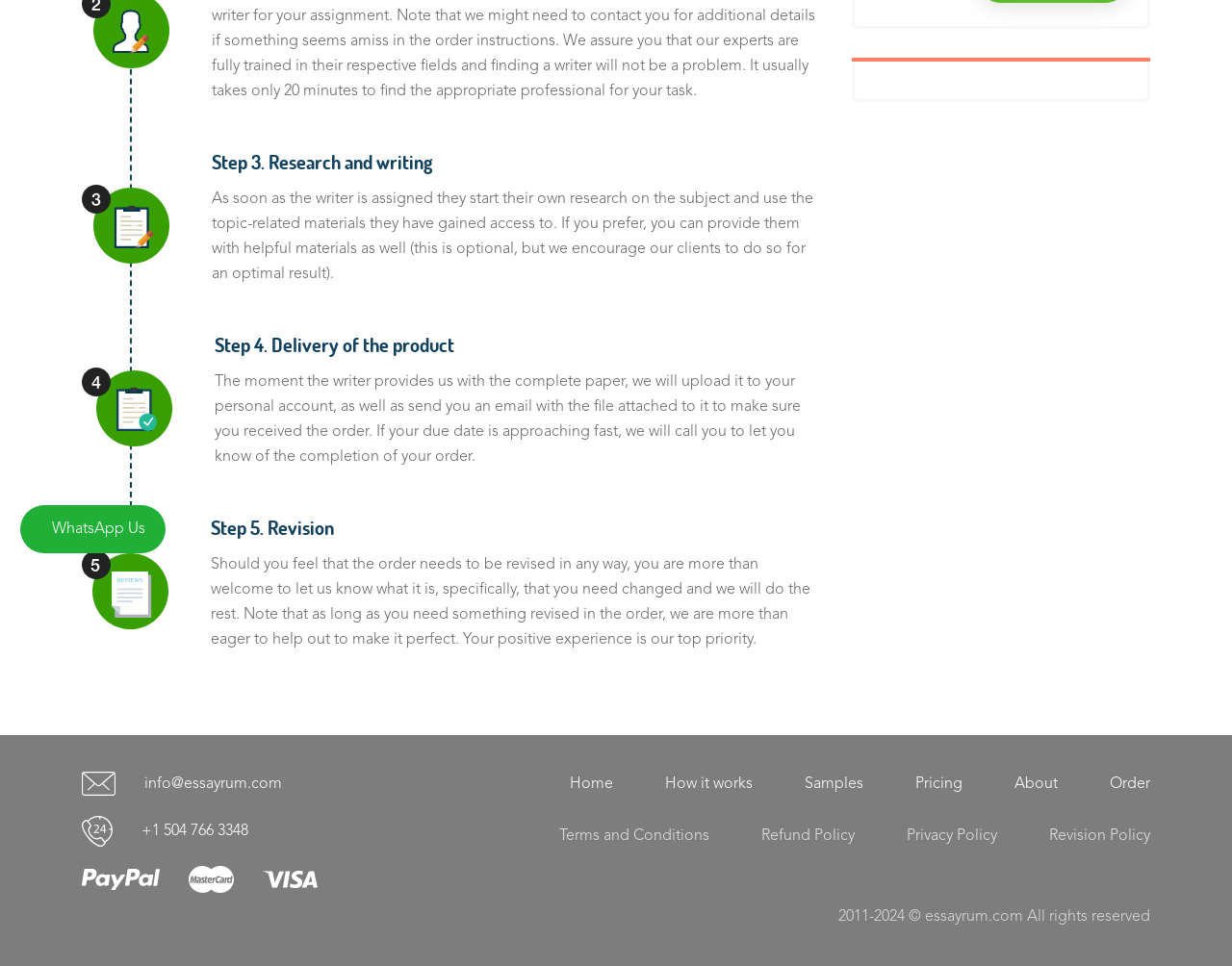Based on the description "info@essayrum.com", find the bounding box of the specified UI element.

[0.117, 0.799, 0.229, 0.824]